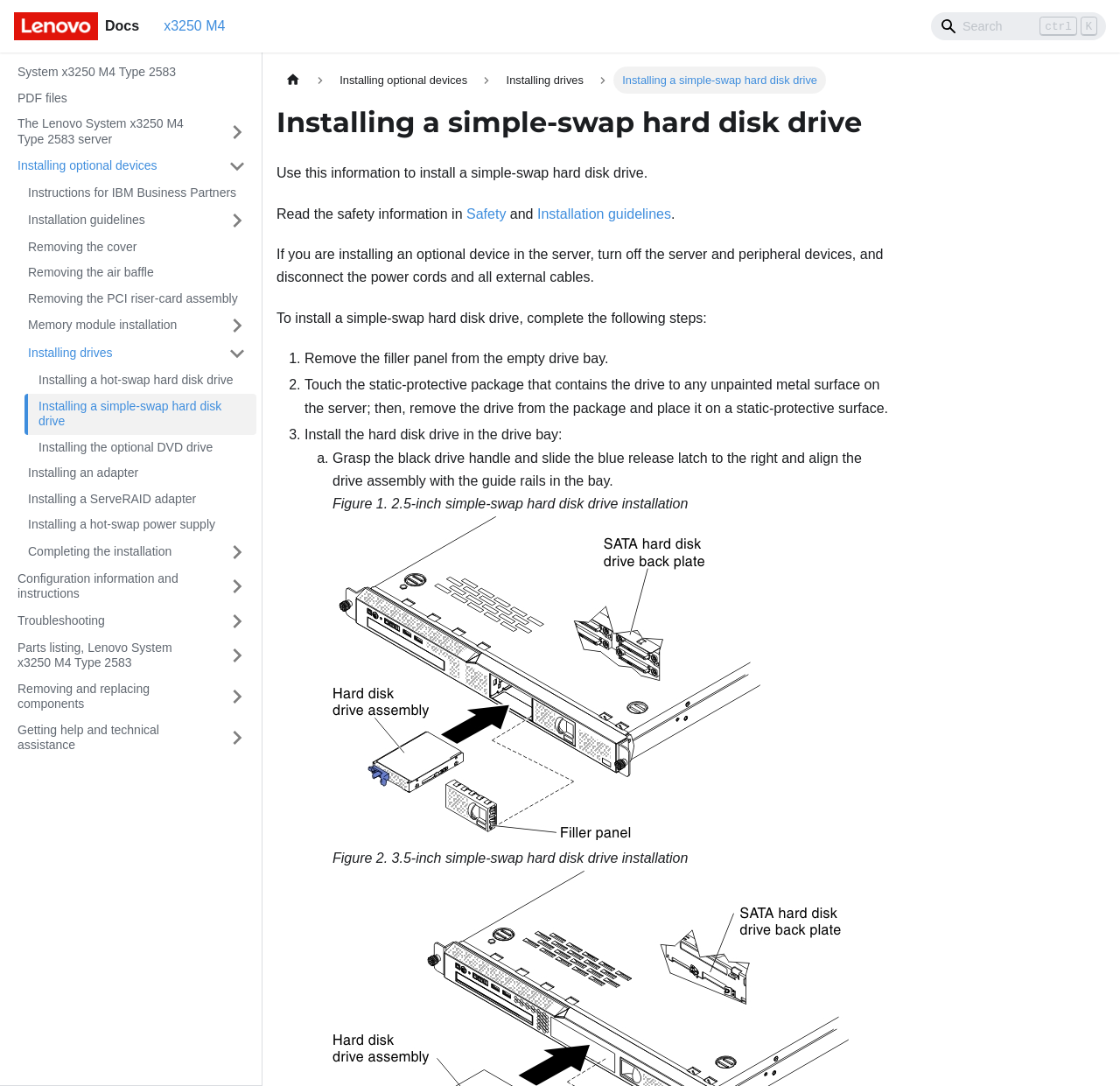Please identify the bounding box coordinates of the element's region that needs to be clicked to fulfill the following instruction: "Click the 'Installing a hot-swap hard disk drive' link". The bounding box coordinates should consist of four float numbers between 0 and 1, i.e., [left, top, right, bottom].

[0.025, 0.338, 0.229, 0.362]